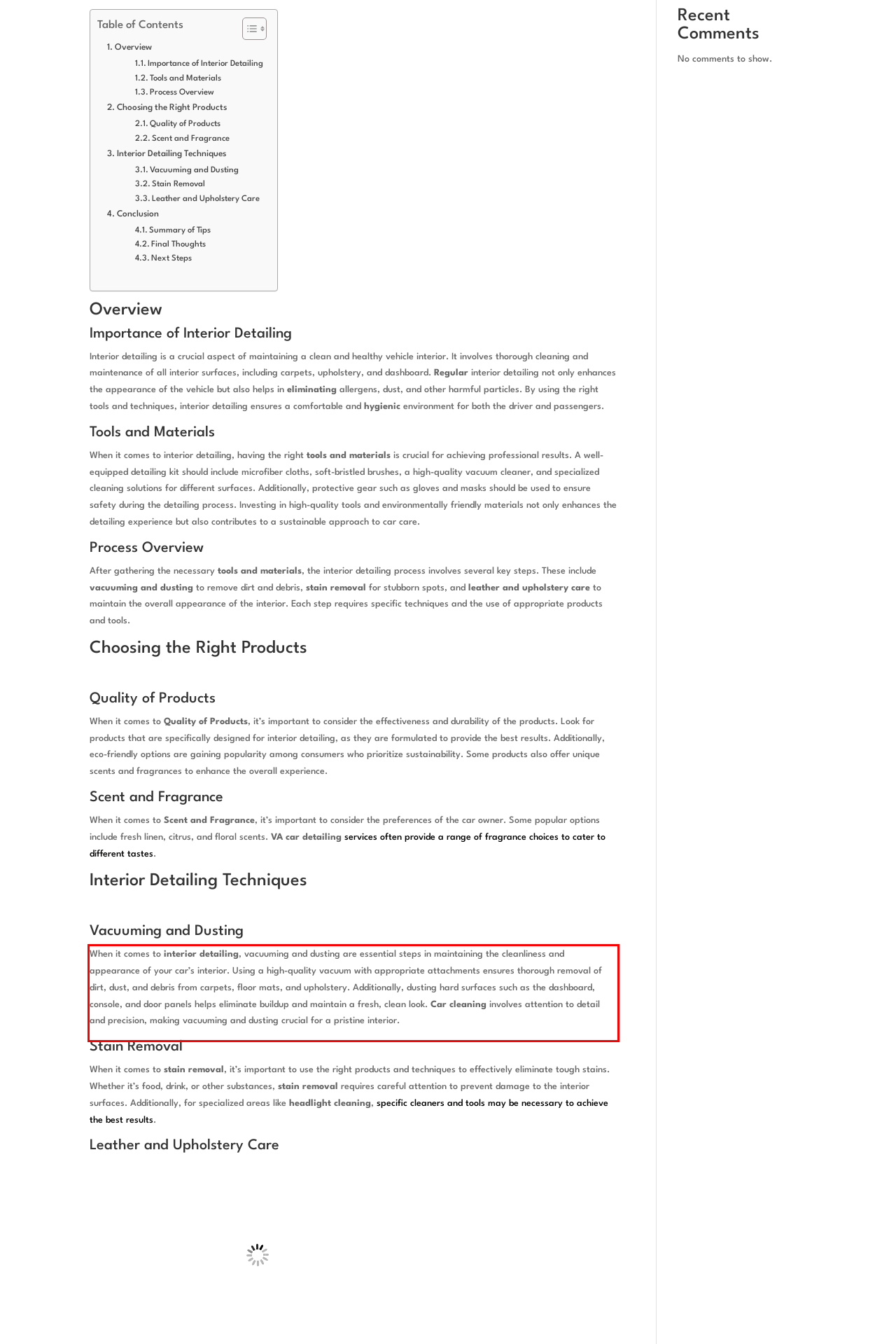You are presented with a screenshot containing a red rectangle. Extract the text found inside this red bounding box.

When it comes to interior detailing, vacuuming and dusting are essential steps in maintaining the cleanliness and appearance of your car’s interior. Using a high-quality vacuum with appropriate attachments ensures thorough removal of dirt, dust, and debris from carpets, floor mats, and upholstery. Additionally, dusting hard surfaces such as the dashboard, console, and door panels helps eliminate buildup and maintain a fresh, clean look. Car cleaning involves attention to detail and precision, making vacuuming and dusting crucial for a pristine interior.